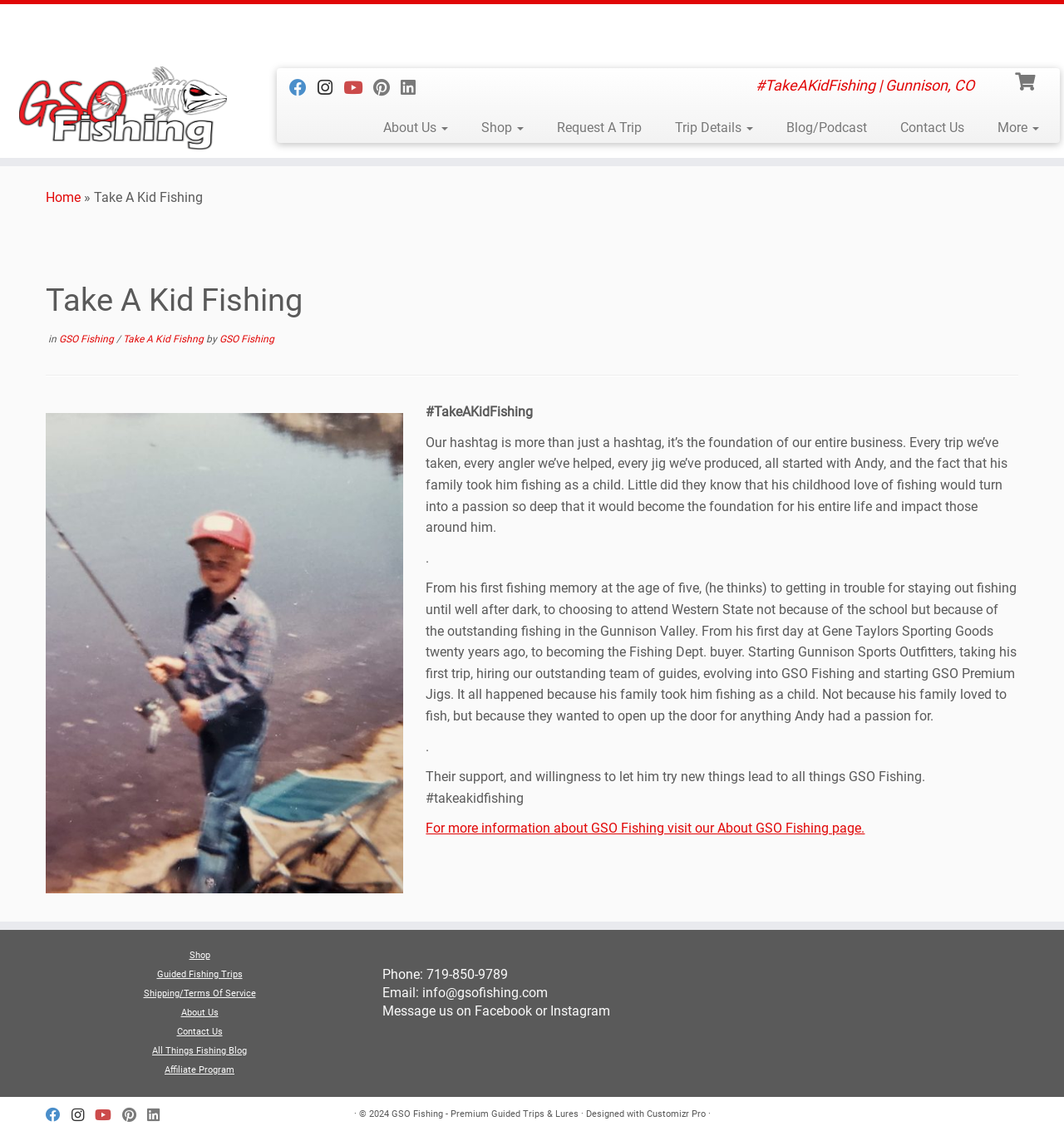What is the name of the company?
Answer the question with a single word or phrase derived from the image.

GSO Fishing